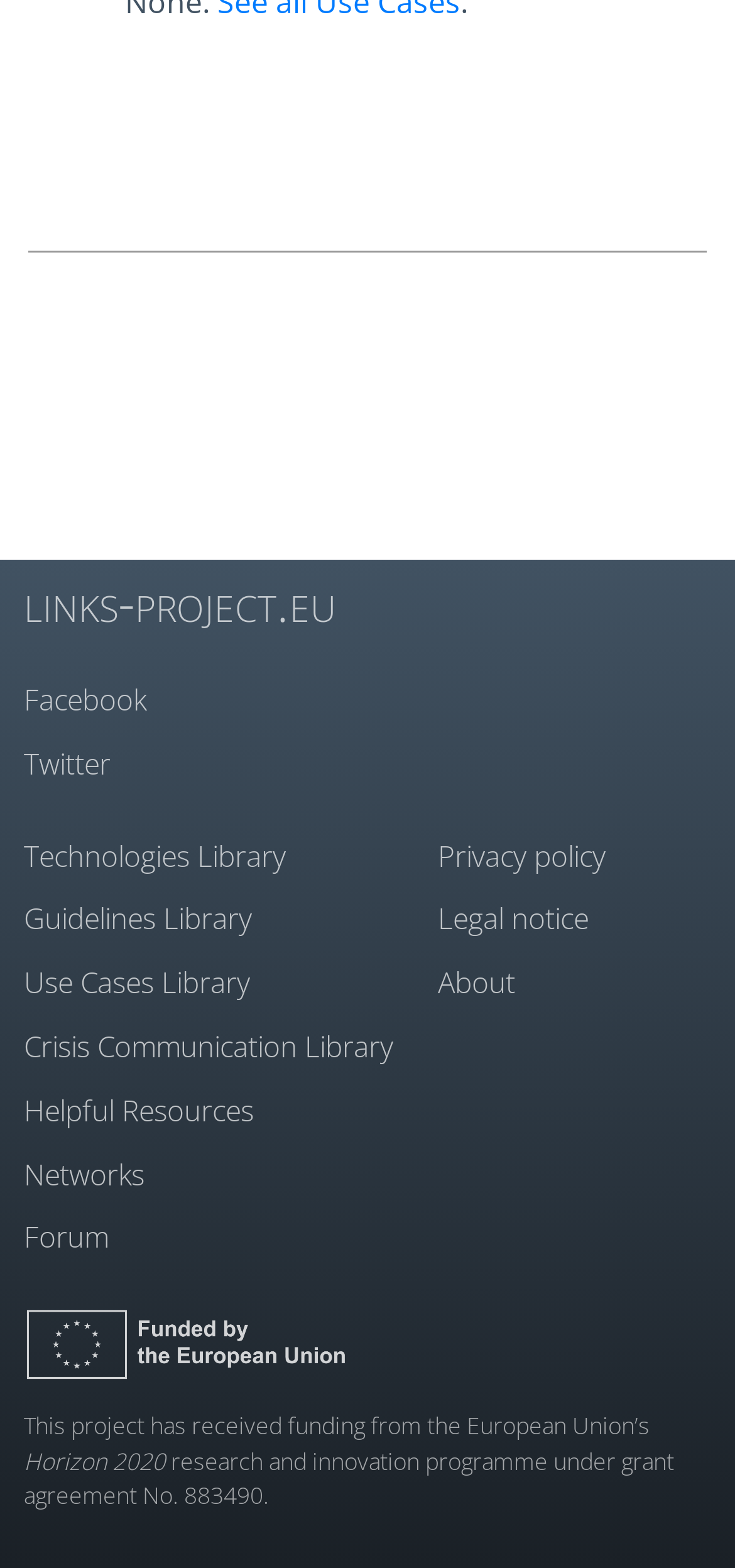Determine the bounding box coordinates for the clickable element to execute this instruction: "visit links-project.eu". Provide the coordinates as four float numbers between 0 and 1, i.e., [left, top, right, bottom].

[0.033, 0.359, 0.967, 0.409]